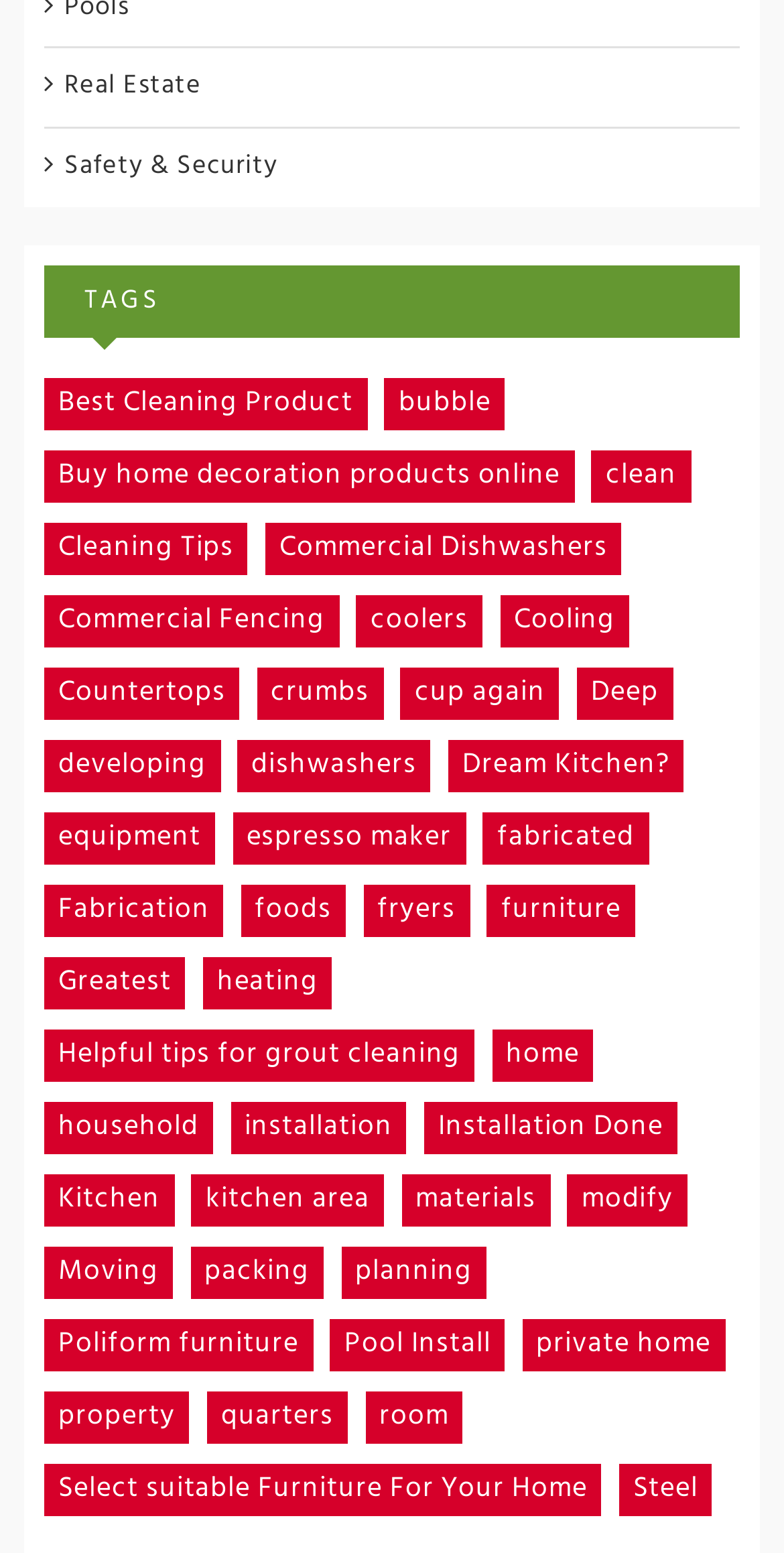Identify the bounding box coordinates of the HTML element based on this description: "Helpful tips for grout cleaning".

[0.056, 0.662, 0.606, 0.696]